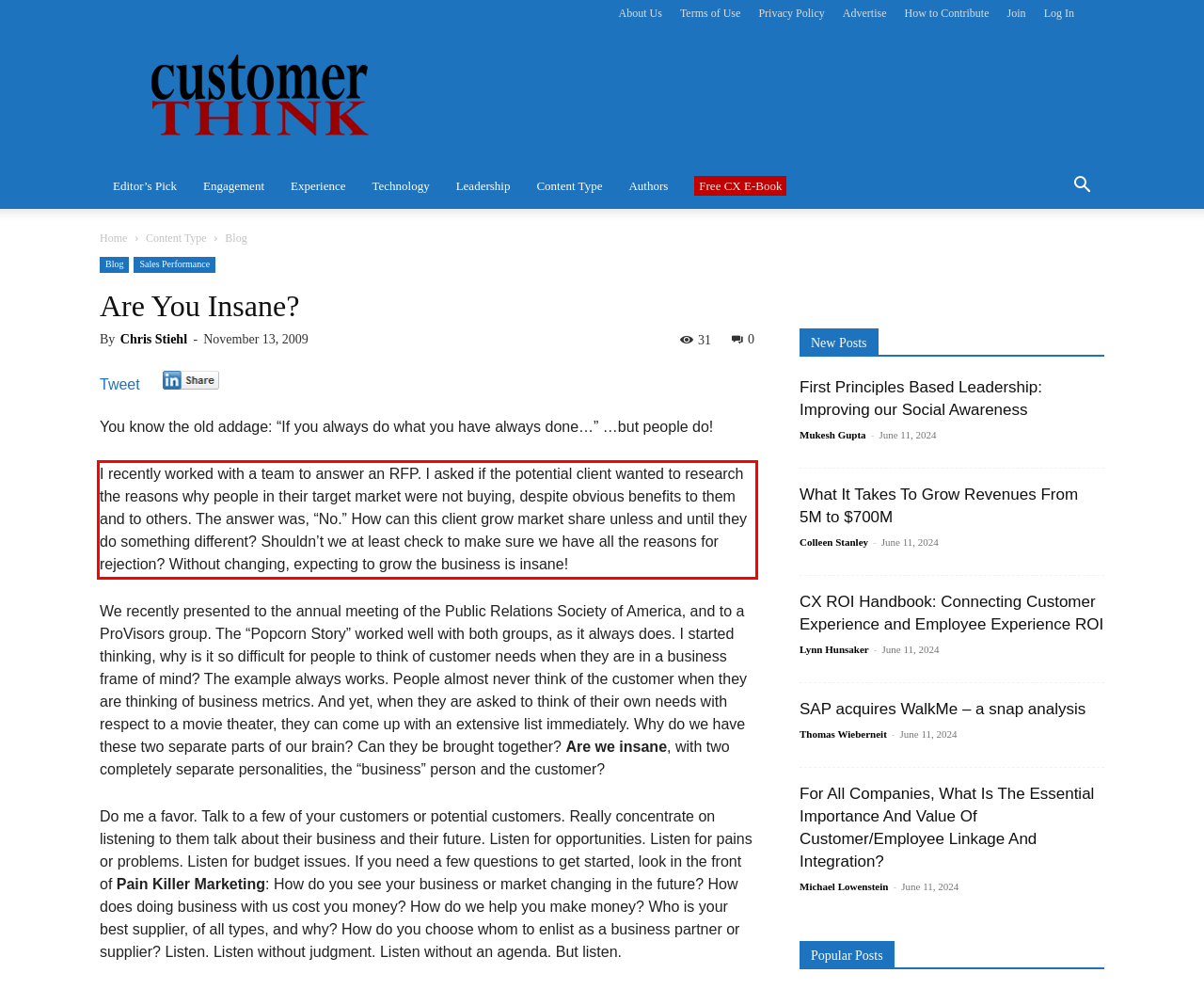Within the screenshot of a webpage, identify the red bounding box and perform OCR to capture the text content it contains.

I recently worked with a team to answer an RFP. I asked if the potential client wanted to research the reasons why people in their target market were not buying, despite obvious benefits to them and to others. The answer was, “No.” How can this client grow market share unless and until they do something different? Shouldn’t we at least check to make sure we have all the reasons for rejection? Without changing, expecting to grow the business is insane!